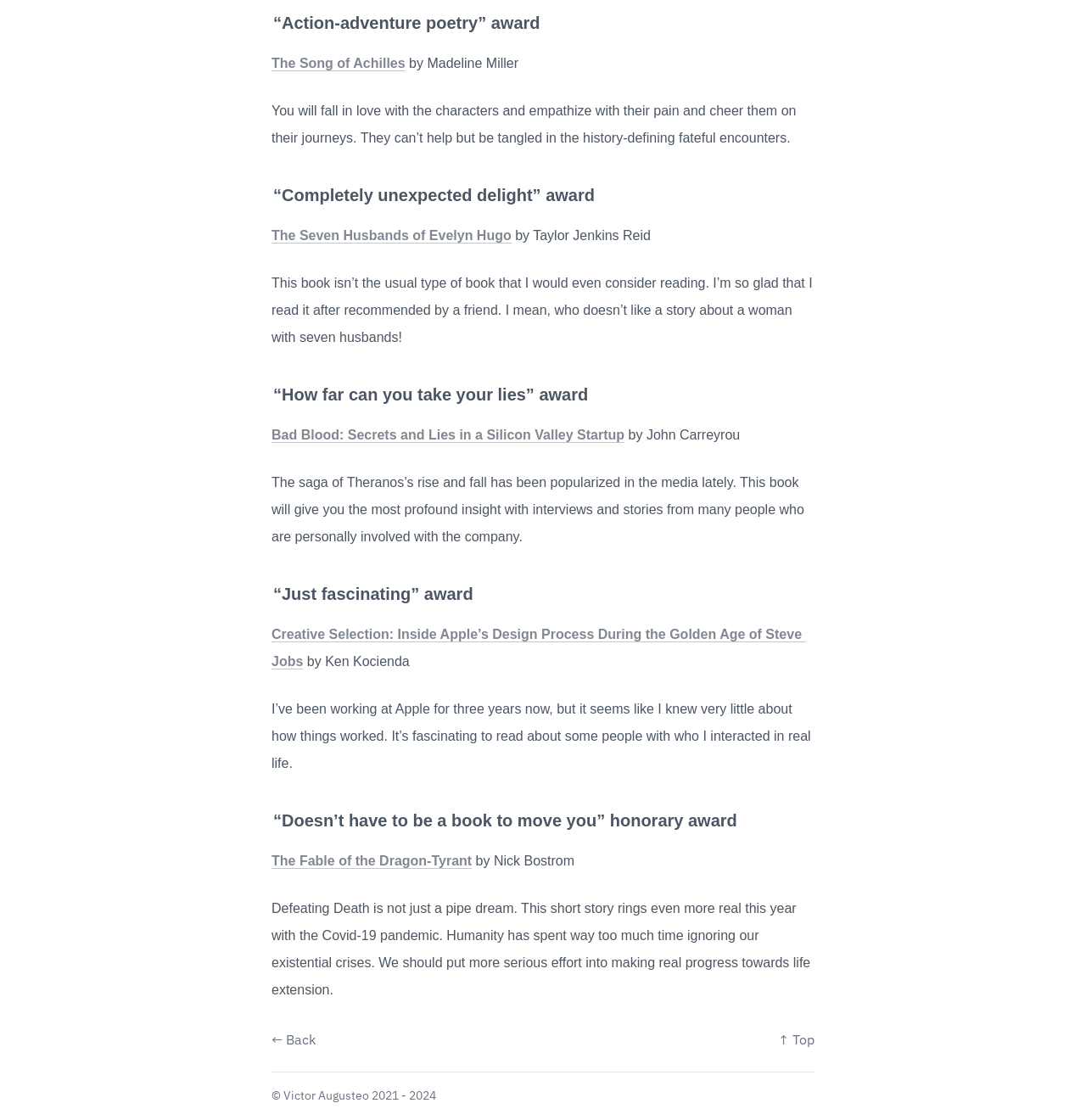What is the purpose of the '← Back' button?
Identify the answer in the screenshot and reply with a single word or phrase.

To go back